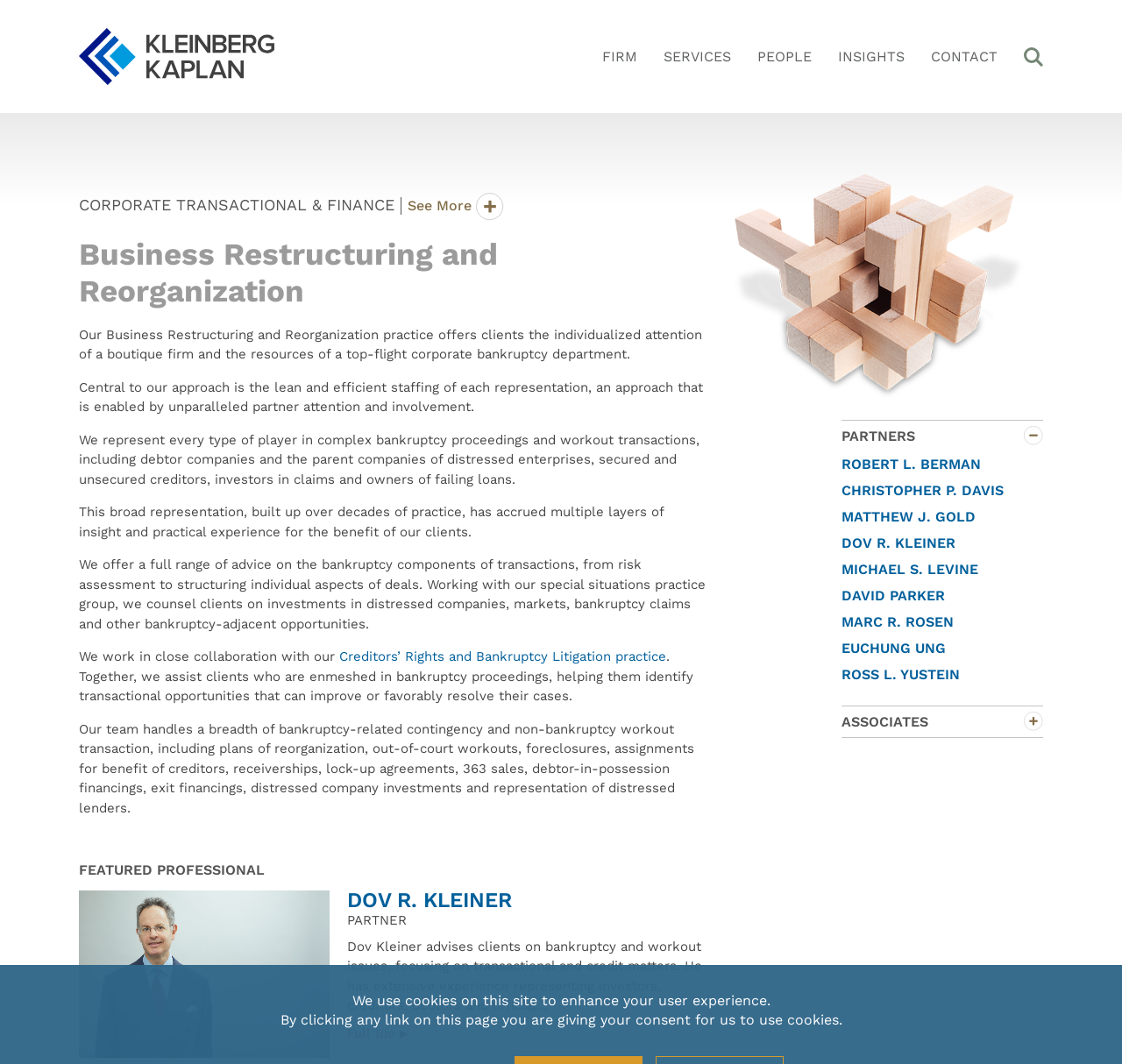How many partners are listed on the webpage?
Utilize the information in the image to give a detailed answer to the question.

There are 8 partners listed on the webpage, including Robert L. Berman, Christopher P. Davis, Matthew J. Gold, Dov R. Kleiner, Michael S. Levine, David Parker, Marc R. Rosen, and Ross L. Yustein. These partners are listed below the 'PARTNERS' heading.